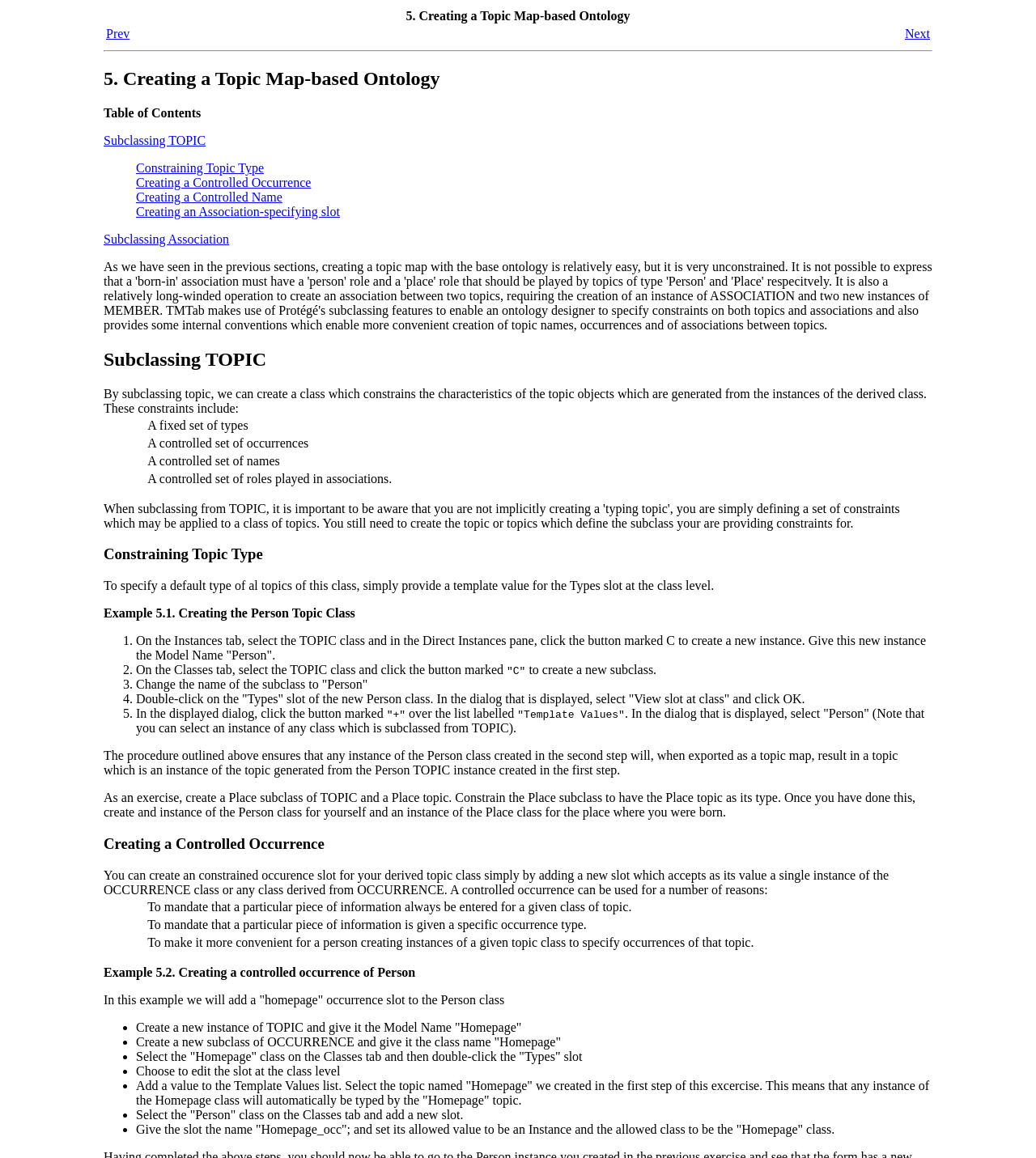Respond to the following question with a brief word or phrase:
What is the purpose of creating a controlled occurrence slot?

Constrain occurrence